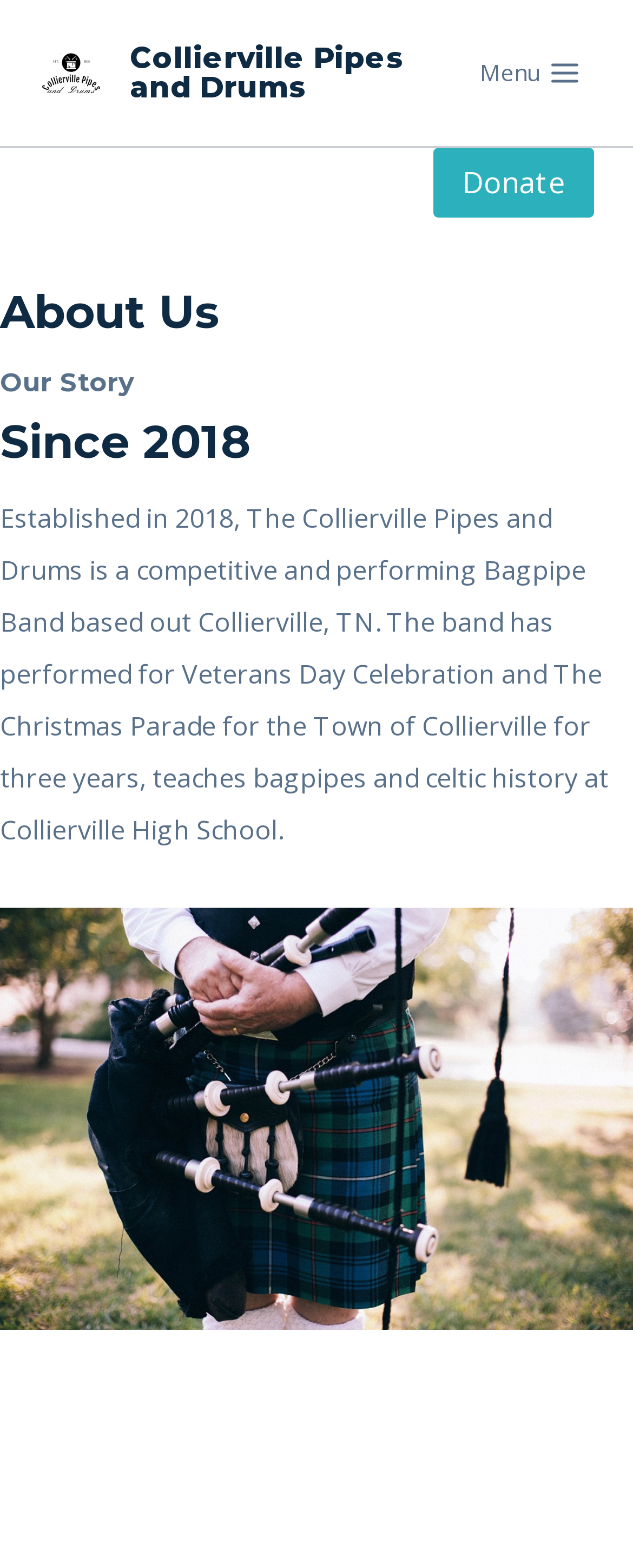Provide the bounding box coordinates of the HTML element this sentence describes: "Collierville Pipes and Drums". The bounding box coordinates consist of four float numbers between 0 and 1, i.e., [left, top, right, bottom].

[0.062, 0.028, 0.736, 0.065]